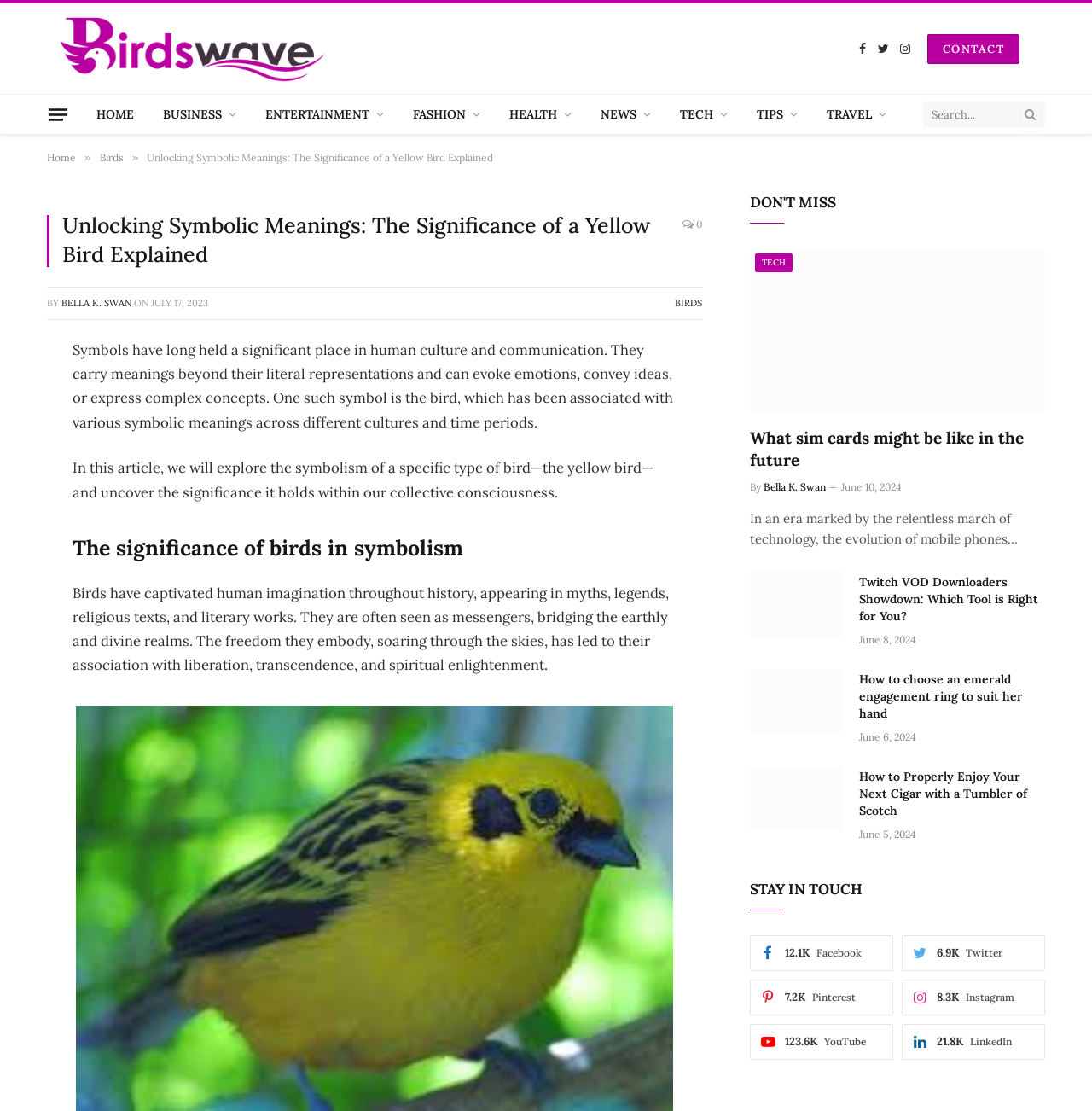Specify the bounding box coordinates of the element's region that should be clicked to achieve the following instruction: "Check the latest news". The bounding box coordinates consist of four float numbers between 0 and 1, in the format [left, top, right, bottom].

[0.537, 0.085, 0.609, 0.121]